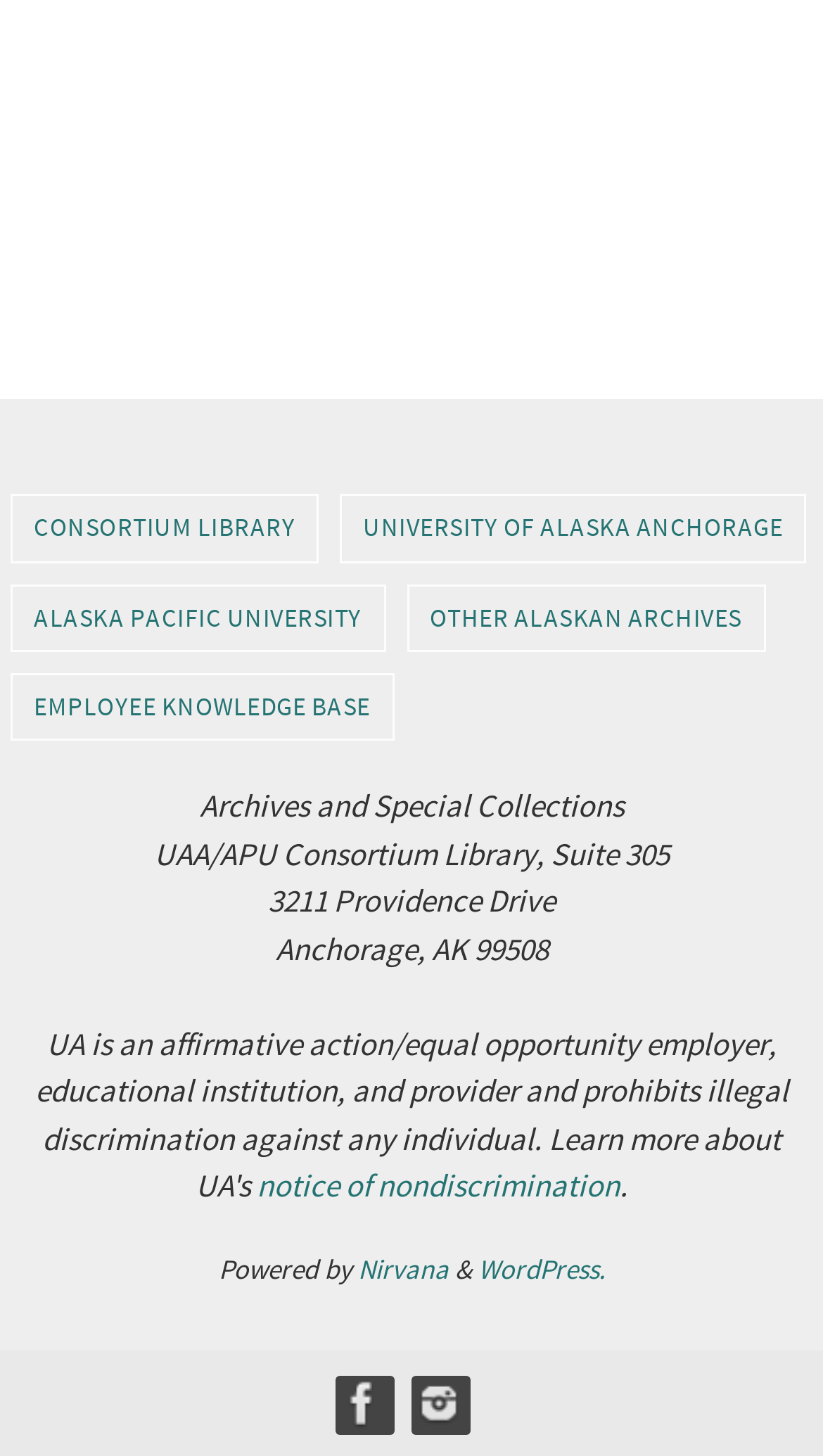From the element description University of Alaska Anchorage, predict the bounding box coordinates of the UI element. The coordinates must be specified in the format (top-left x, top-left y, bottom-right x, bottom-right y) and should be within the 0 to 1 range.

[0.415, 0.341, 0.977, 0.385]